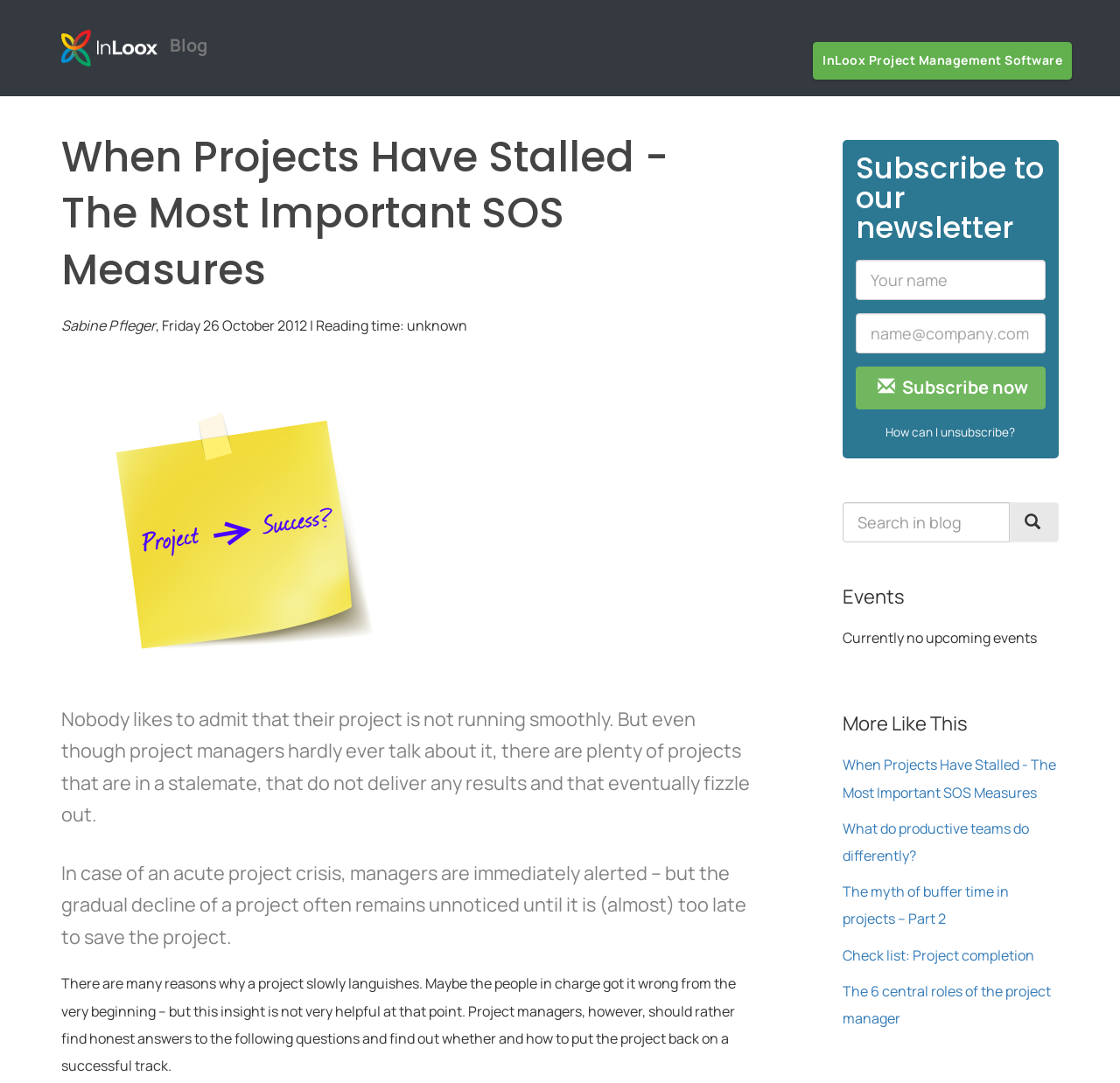Articulate a detailed summary of the webpage's content and design.

This webpage is about a blog post titled "When Projects Have Stalled - The Most Important SOS Measures" on the InLoox blog. At the top left, there is a link to the InLoox blog, and next to it, the InLoox logo. On the top right, there is a button promoting InLoox Project Management Software.

Below the title, there is a heading with the same title as the blog post, followed by the author's name, Sabine Pfleger, and the publication date, Friday, 26 October 2012. There is also an image related to the blog post.

The main content of the blog post is divided into three paragraphs, discussing the importance of recognizing and addressing project stalls. The text explains that project managers often fail to notice project decline until it's too late and provides questions to help identify the root causes of project stalls.

On the right side of the page, there is a section to subscribe to the newsletter, with two text boxes and a subscribe button. Below it, there is a search bar with a search button. Further down, there are headings for "Events" and "More Like This", with links to related blog posts.

At the bottom right, there is a social media link.